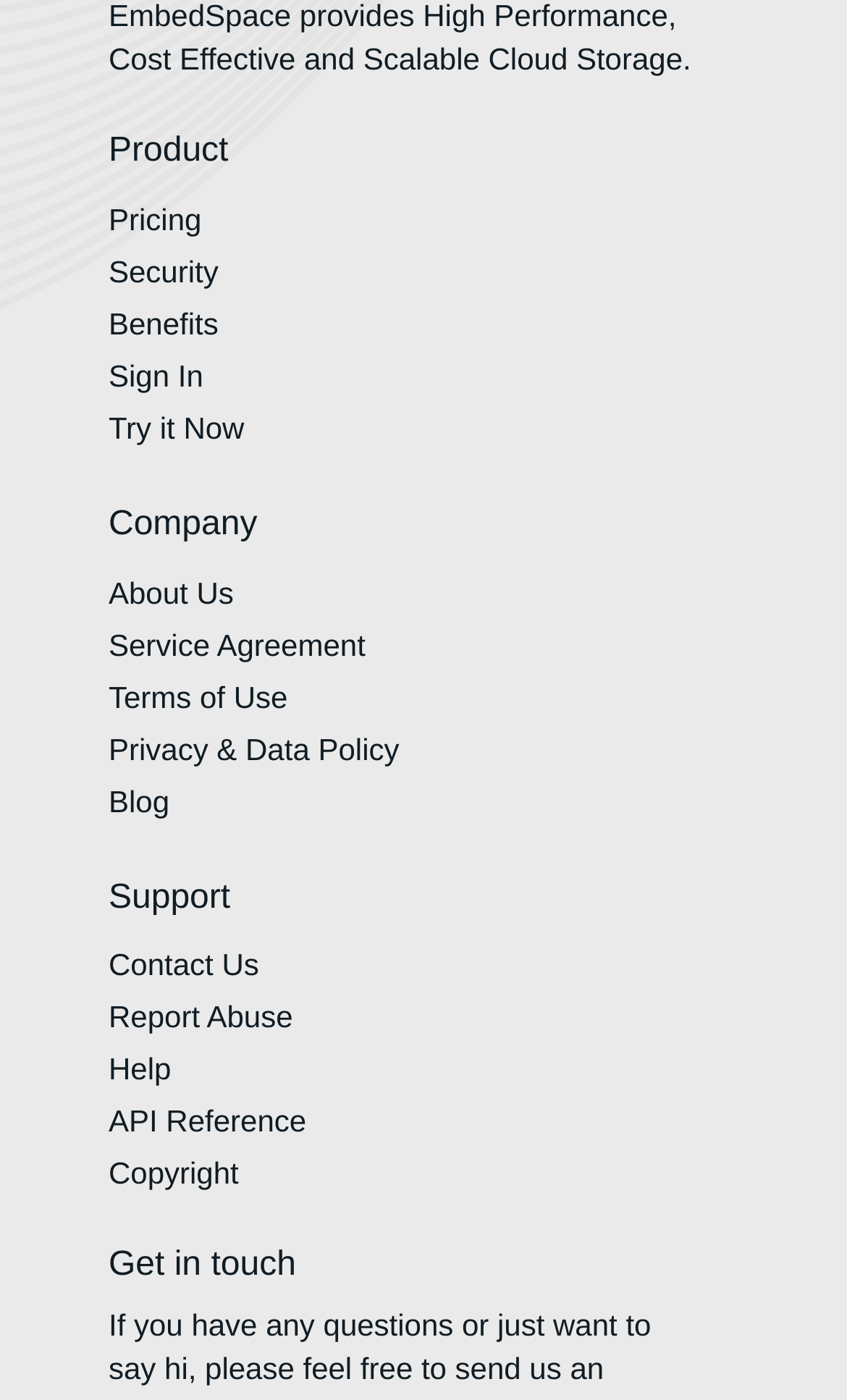Please answer the following question using a single word or phrase: 
What is the last link on the webpage?

Copyright